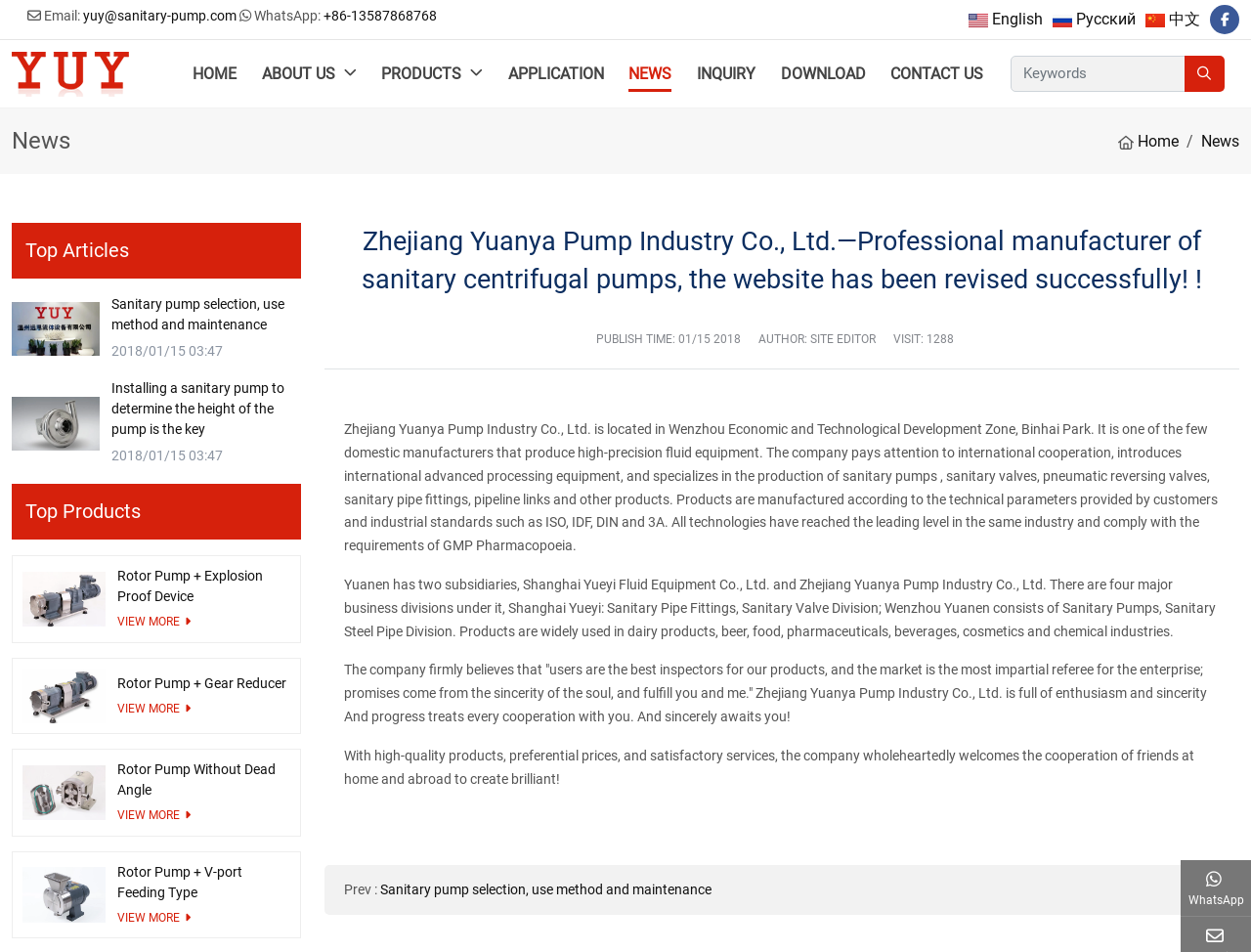Answer the following query with a single word or phrase:
What is the purpose of the 'keywords' textbox?

Search